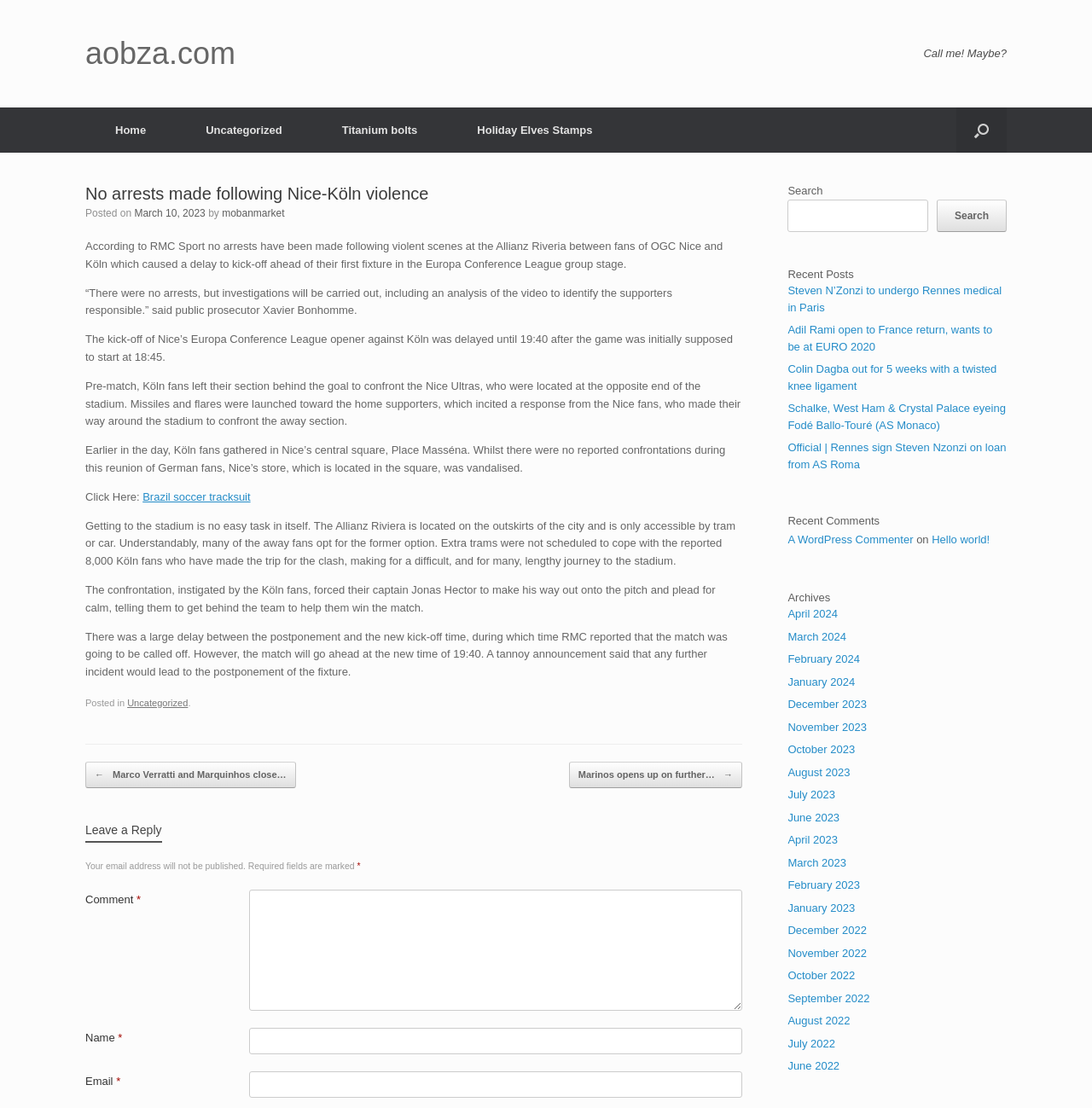Using the provided description October 2023, find the bounding box coordinates for the UI element. Provide the coordinates in (top-left x, top-left y, bottom-right x, bottom-right y) format, ensuring all values are between 0 and 1.

[0.721, 0.671, 0.783, 0.682]